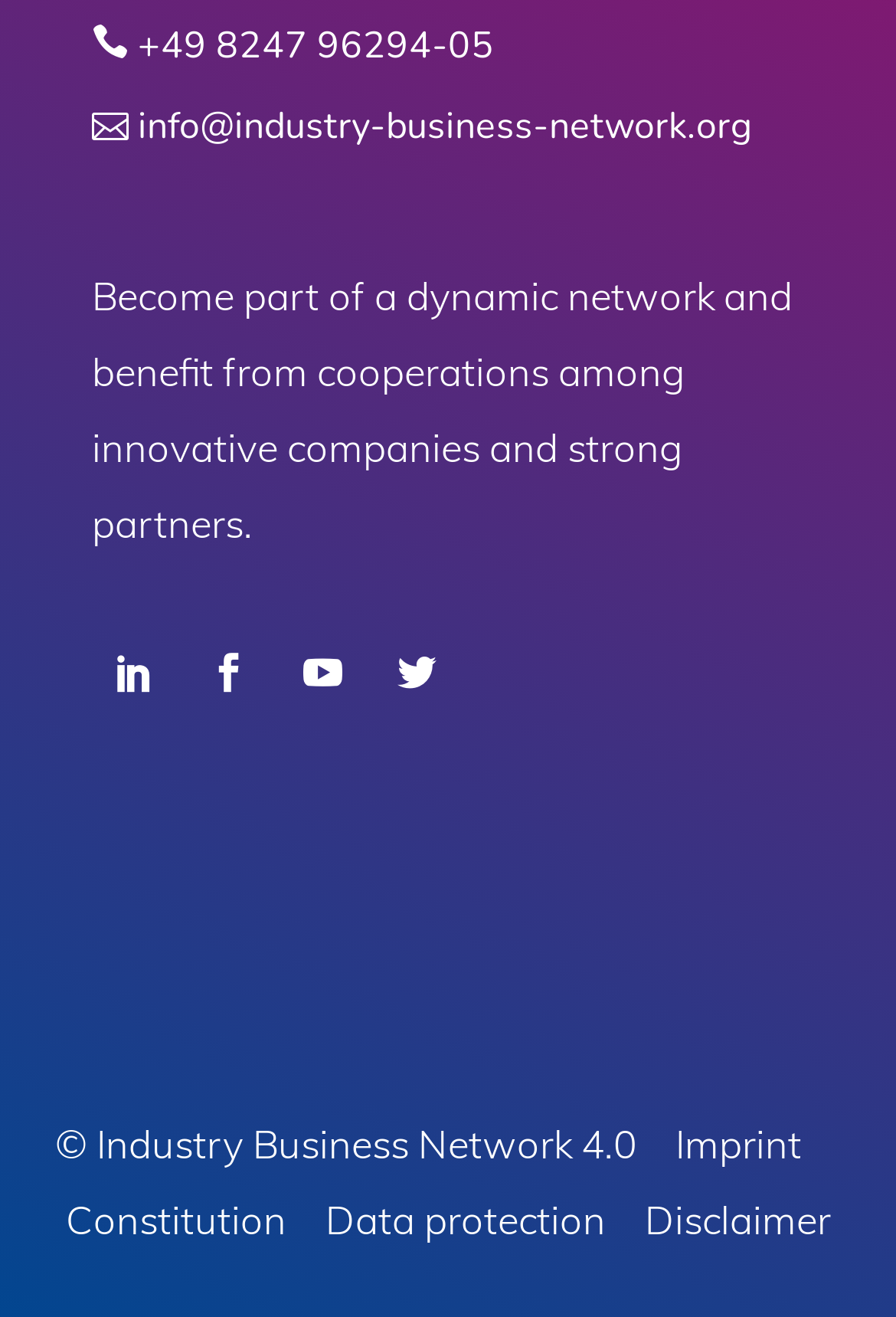Use a single word or phrase to respond to the question:
What is the copyright year?

4.0